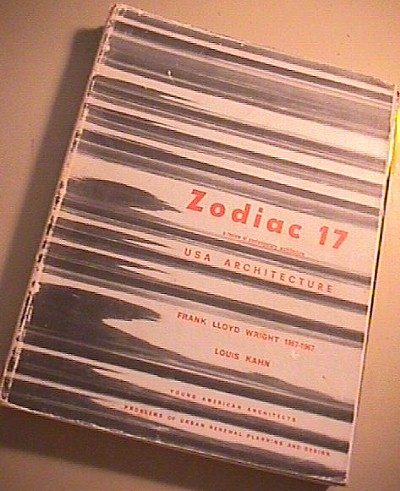Give a complete and detailed account of the image.

The image features the cover of "Zodiac 17," a notable publication focusing on USA architecture. The cover design showcases bold horizontal stripes in black and white, creating a dynamic visual effect. The title "Zodiac 17" is prominently displayed in a vivid red font, accompanied by the subtitle “USA Architecture.” The names of influential architects Frank Lloyd Wright (1867-1959) and Louis Kahn are also credited, highlighting the significance of their contributions to the field. This edition emphasizes the work of young American architects, reflecting a dedication to exploring contemporary architectural practices and philosophies.